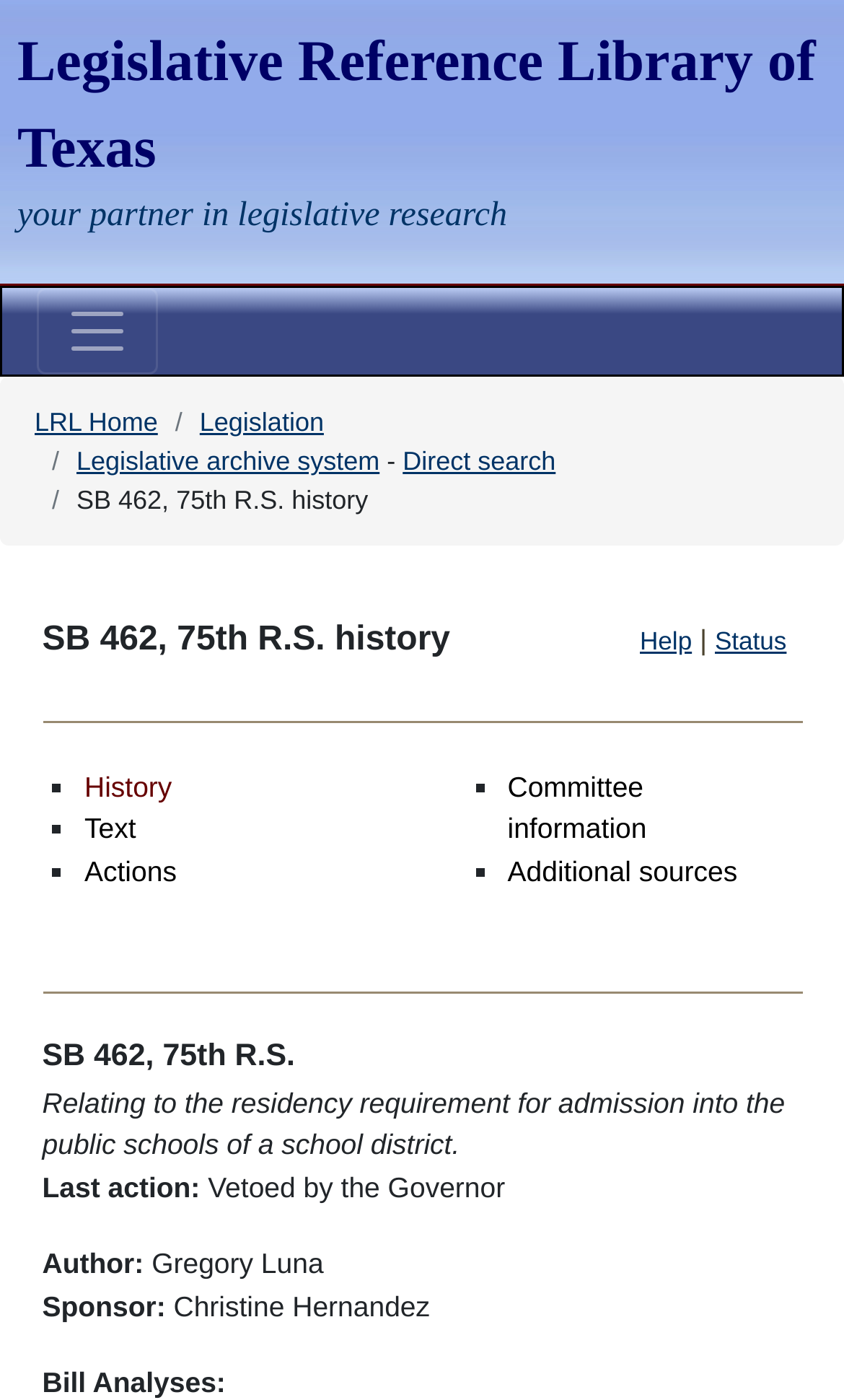What are the options to view for SB 462?
Using the visual information, respond with a single word or phrase.

History, Text, Actions